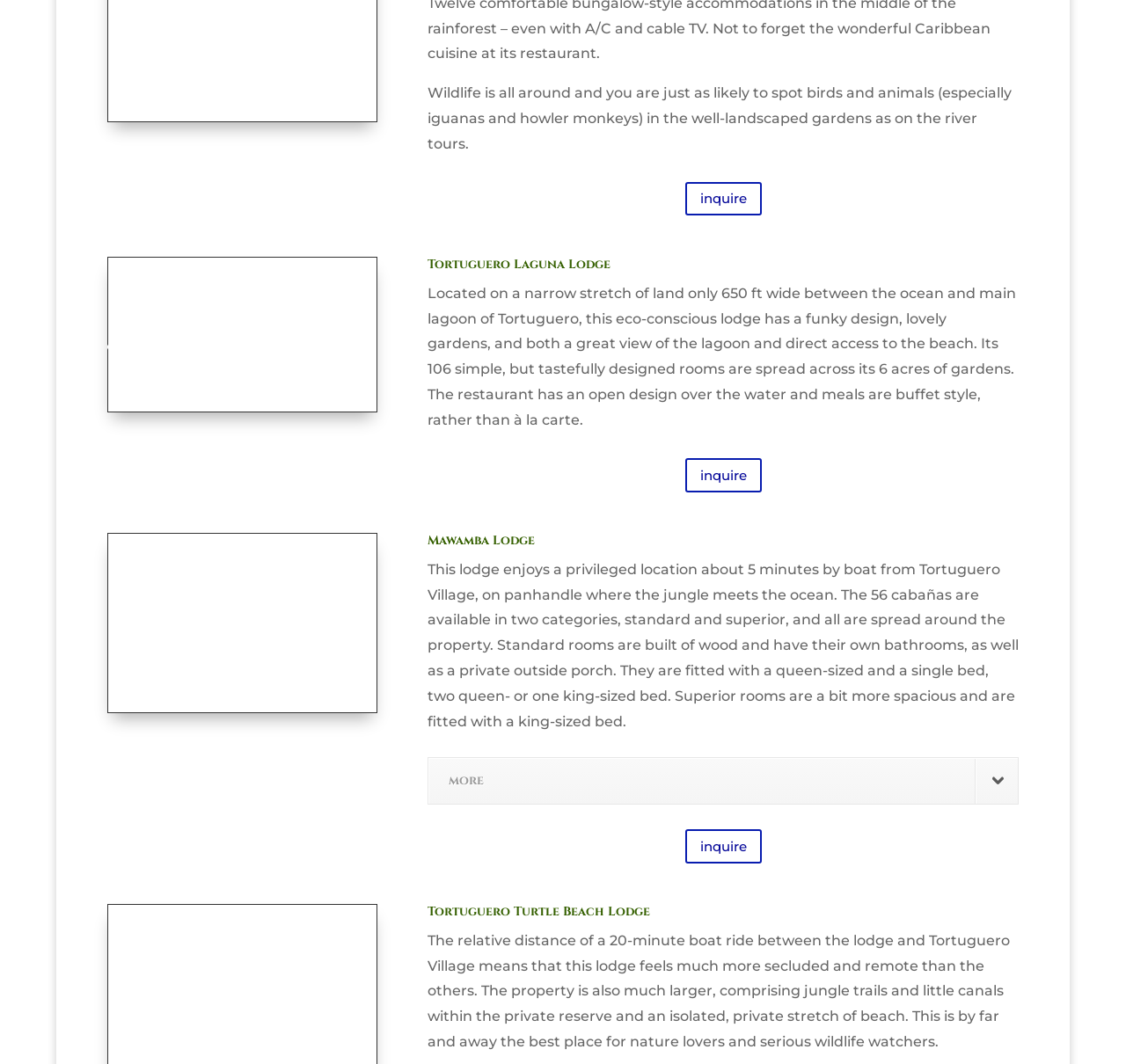Using the provided description: "input value="Website" name="url"", find the bounding box coordinates of the corresponding UI element. The output should be four float numbers between 0 and 1, in the format [left, top, right, bottom].

None